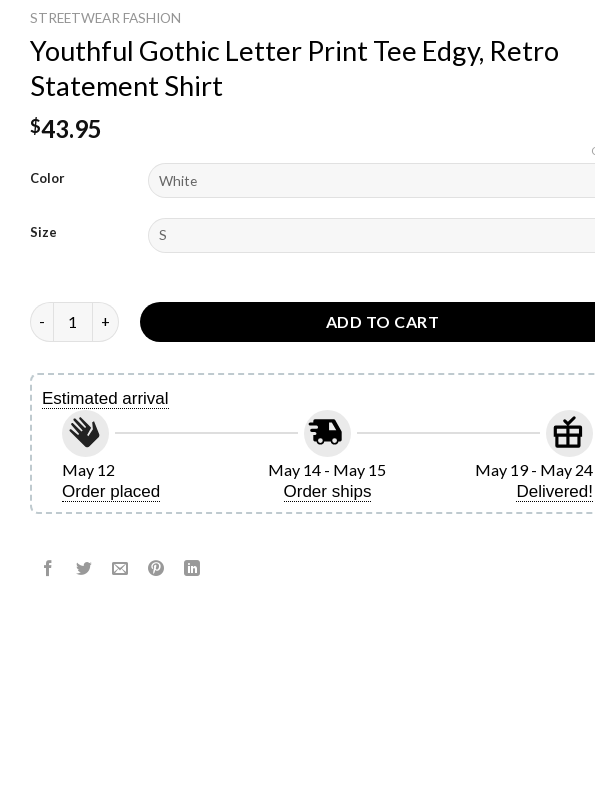Answer the question below in one word or phrase:
What is the current highlighted size option?

S